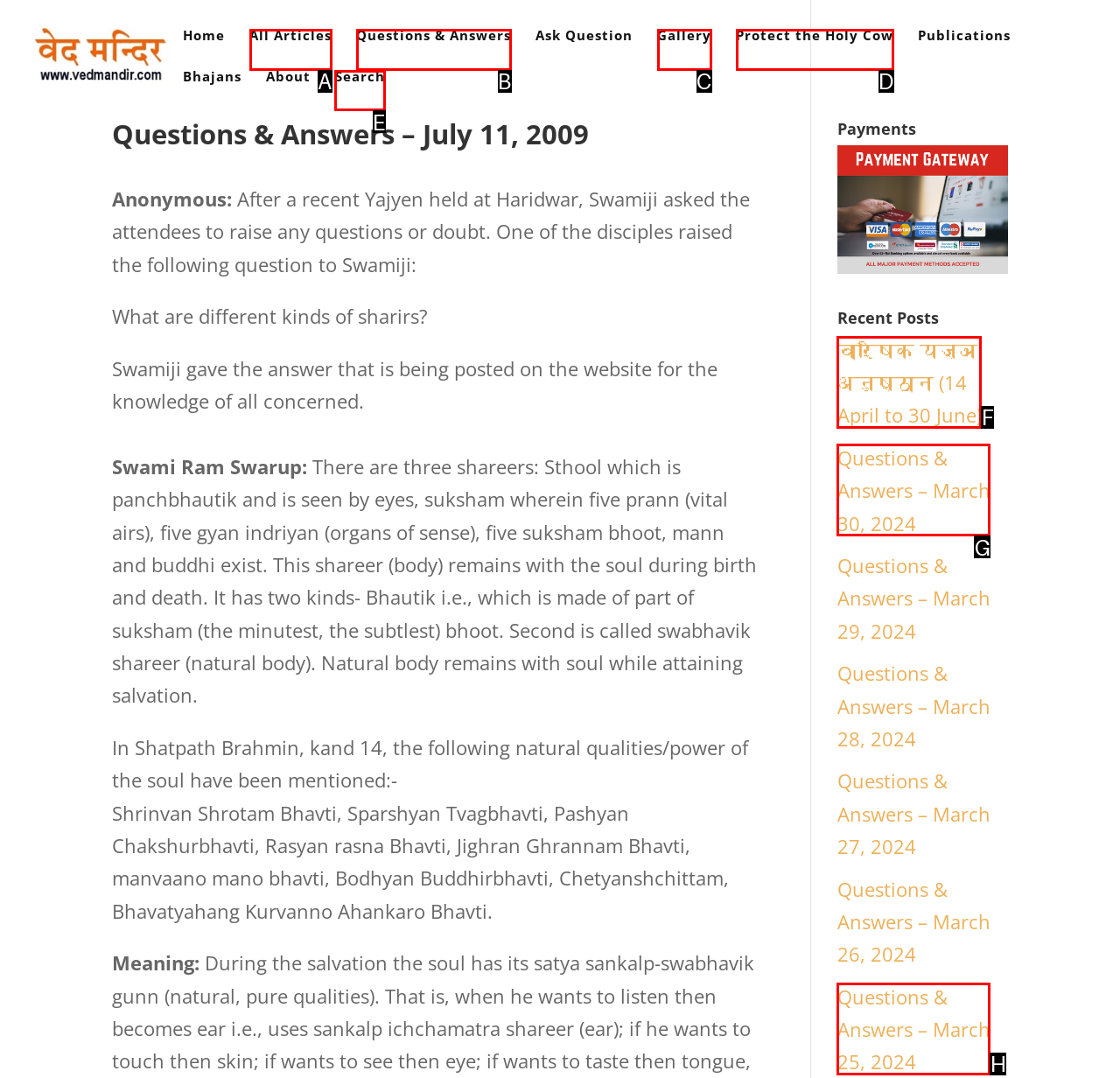Figure out which option to click to perform the following task: Search for something
Provide the letter of the correct option in your response.

E